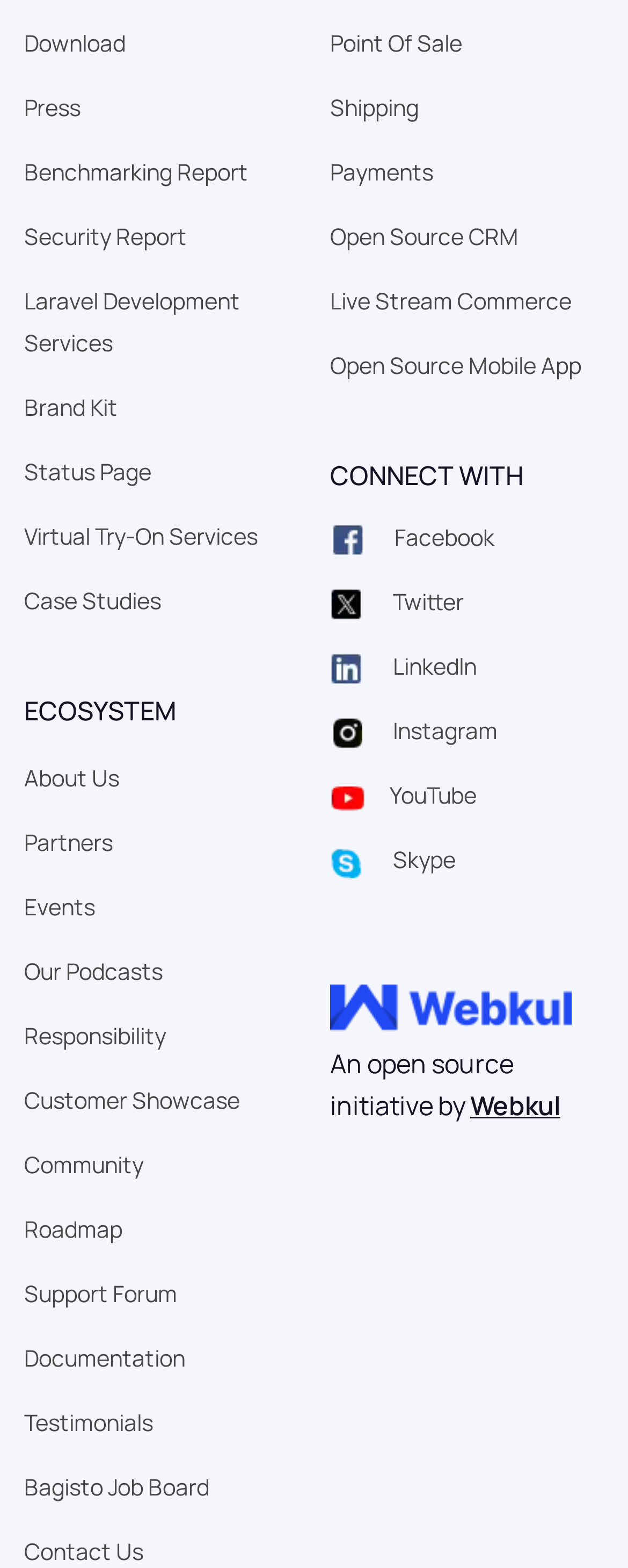Identify the bounding box coordinates for the UI element described as: "Bagisto job board". The coordinates should be provided as four floats between 0 and 1: [left, top, right, bottom].

[0.038, 0.938, 0.333, 0.957]